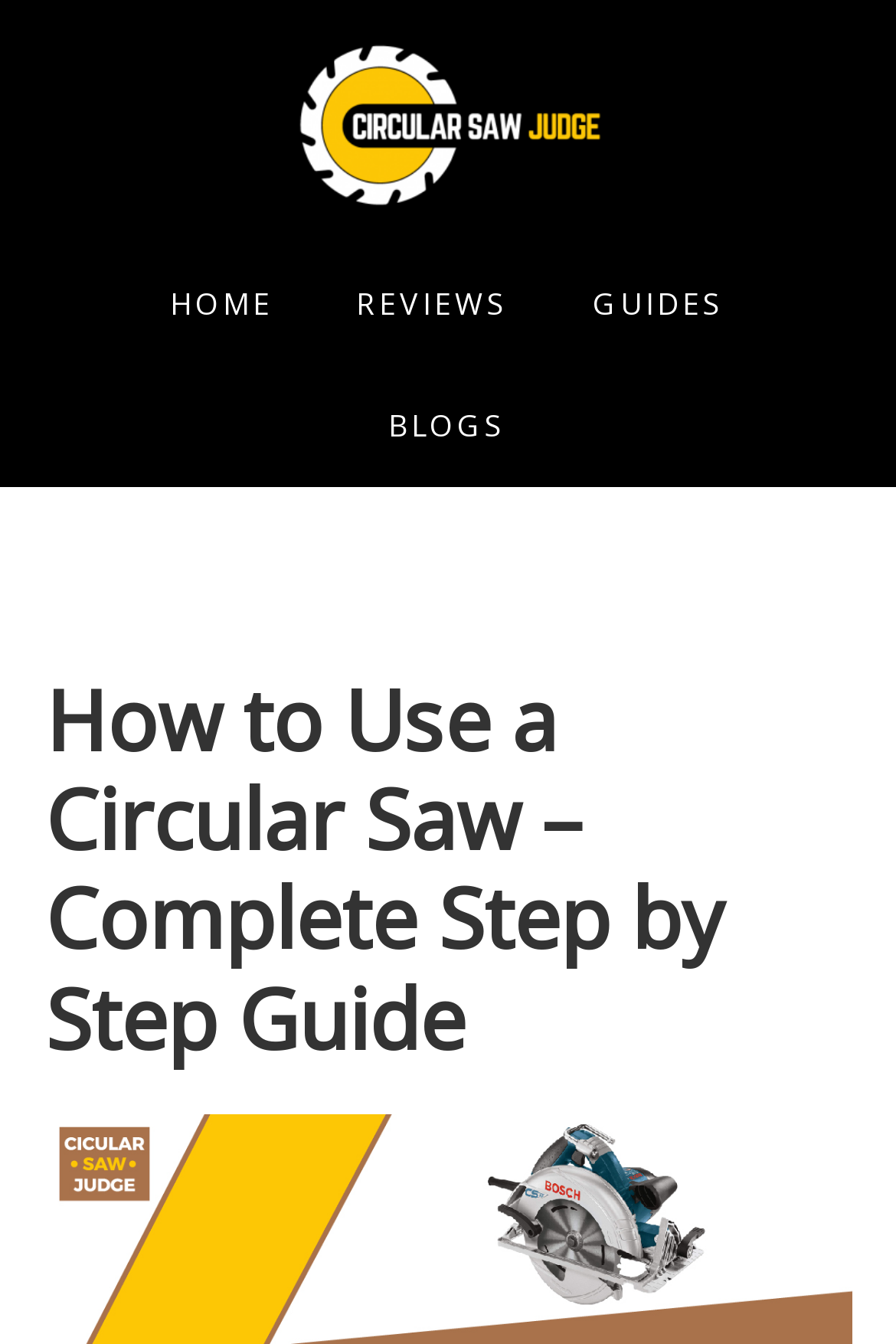Provide the bounding box coordinates of the HTML element described by the text: "Home".

[0.149, 0.181, 0.346, 0.272]